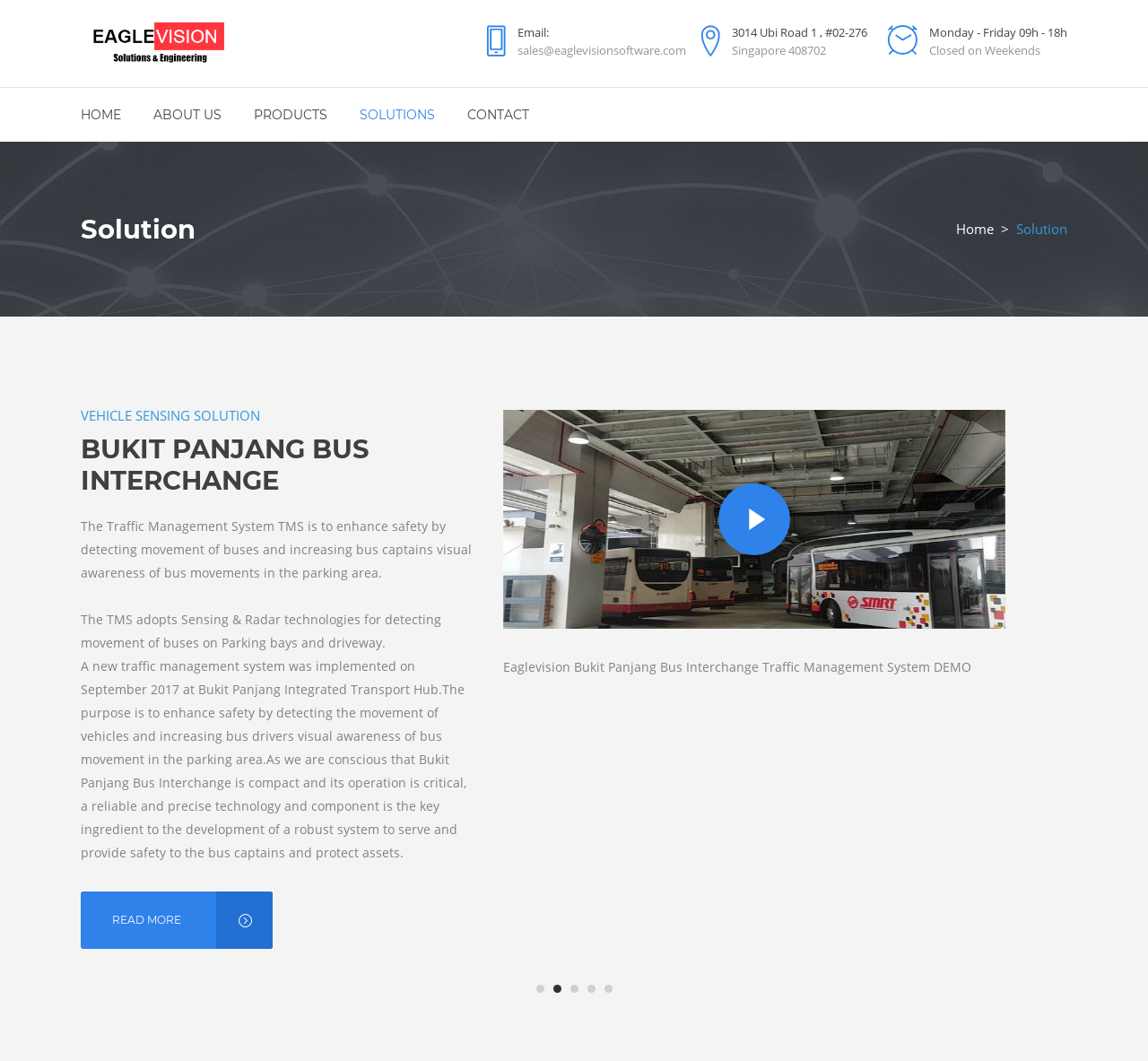Predict the bounding box for the UI component with the following description: "Read more".

[0.07, 0.796, 0.238, 0.85]